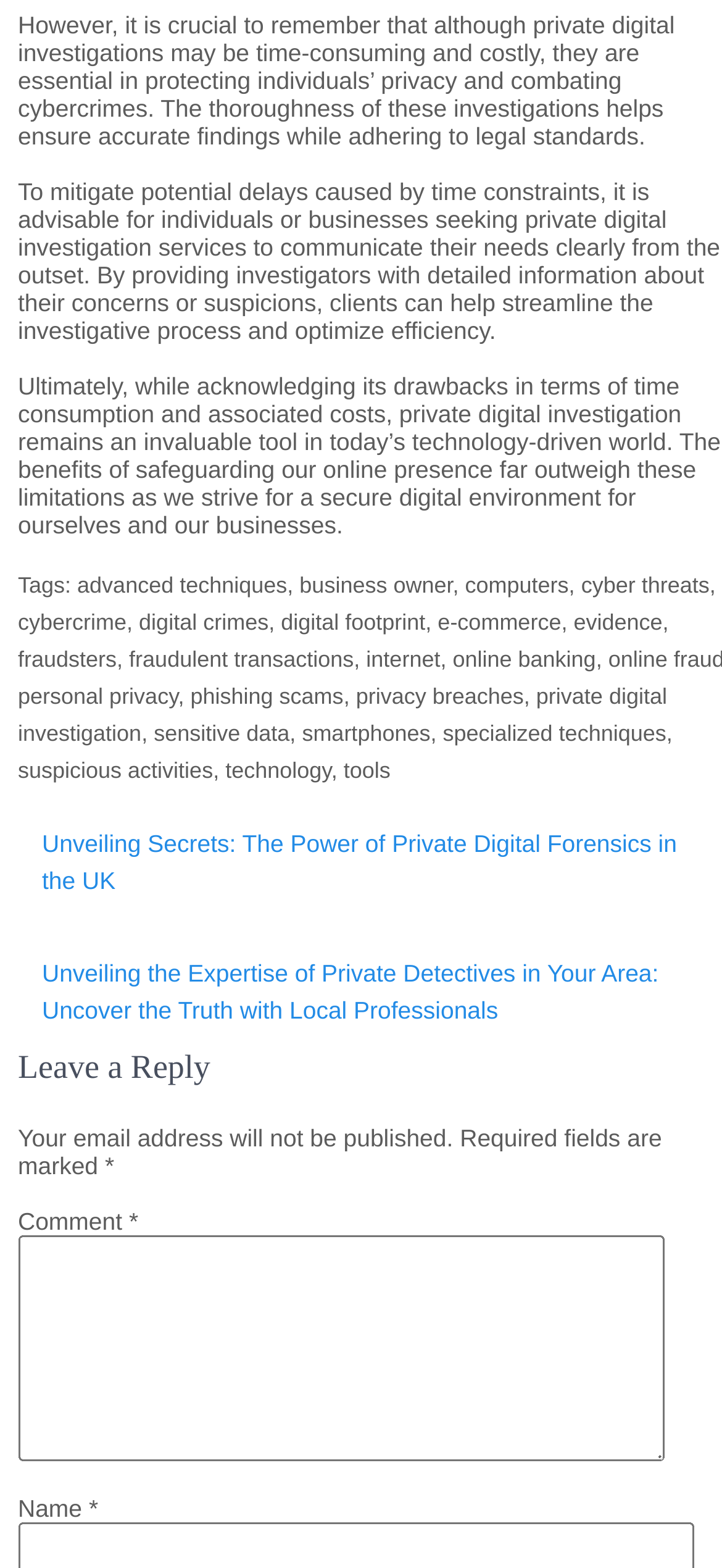Please find the bounding box coordinates of the element that you should click to achieve the following instruction: "Check the time of ANJALI SENGAR's comment". The coordinates should be presented as four float numbers between 0 and 1: [left, top, right, bottom].

None